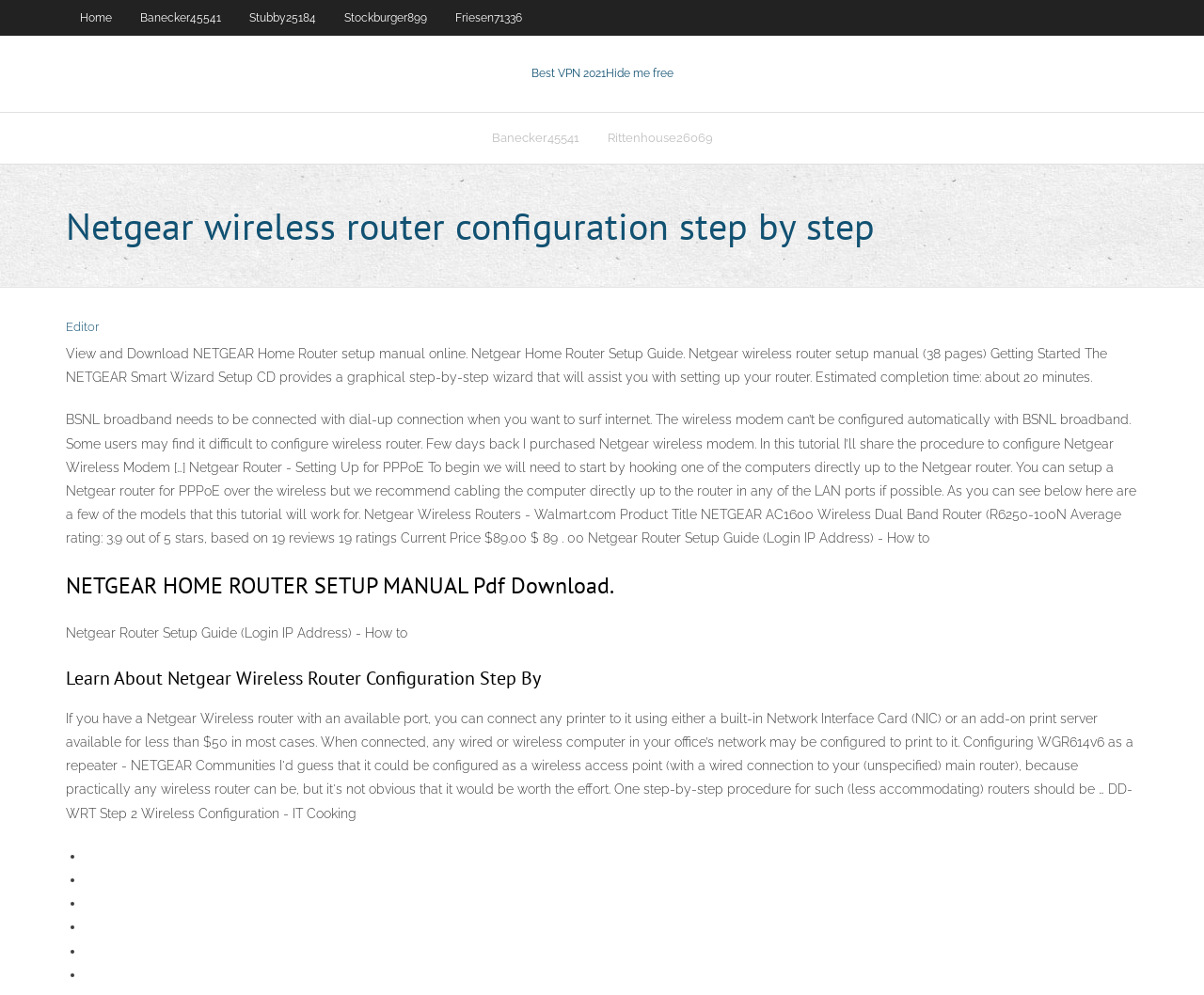Indicate the bounding box coordinates of the element that must be clicked to execute the instruction: "Click on the 'Home' link". The coordinates should be given as four float numbers between 0 and 1, i.e., [left, top, right, bottom].

[0.055, 0.0, 0.105, 0.036]